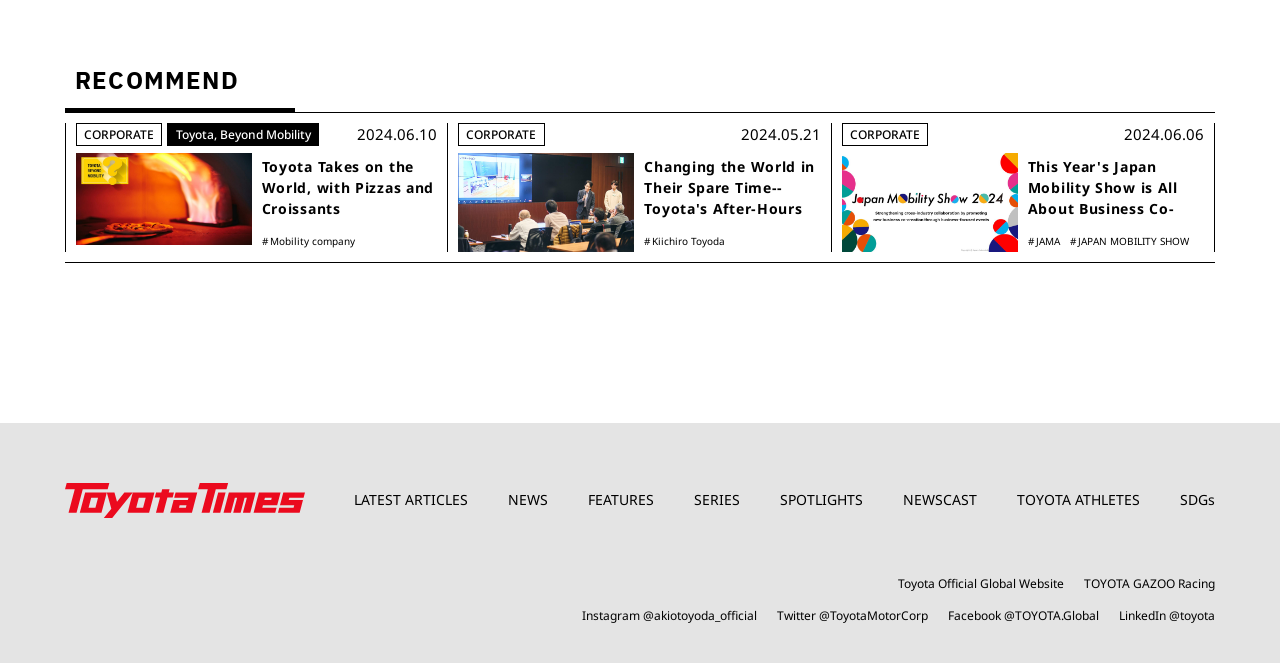Find and specify the bounding box coordinates that correspond to the clickable region for the instruction: "View the latest news".

[0.397, 0.734, 0.428, 0.776]